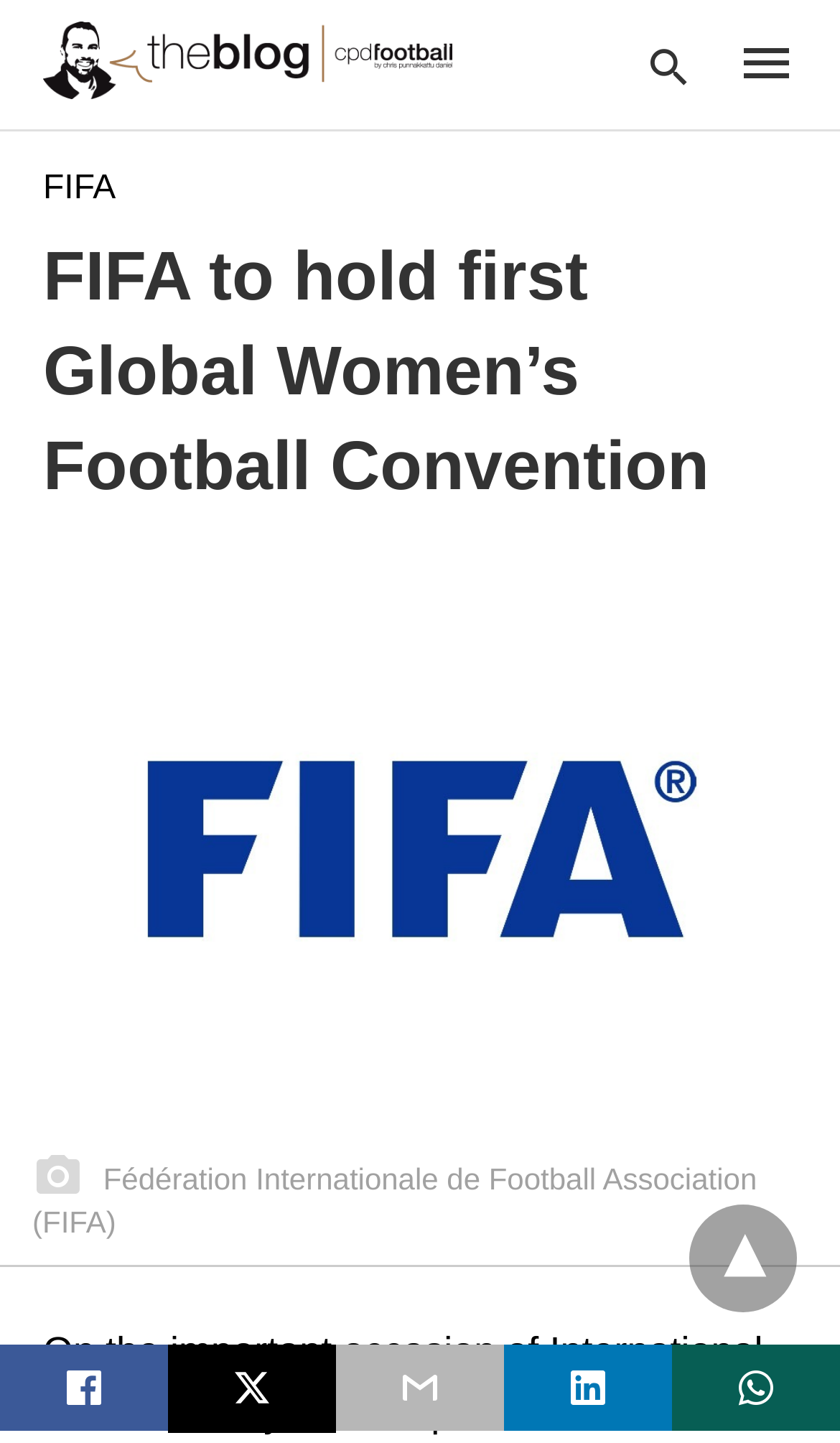Refer to the screenshot and answer the following question in detail:
What is the navigation menu icon?

The navigation menu icon is represented by the character '▾' with a bounding box of [0.821, 0.835, 0.949, 0.909], indicating that it is used to toggle the navigation menu.